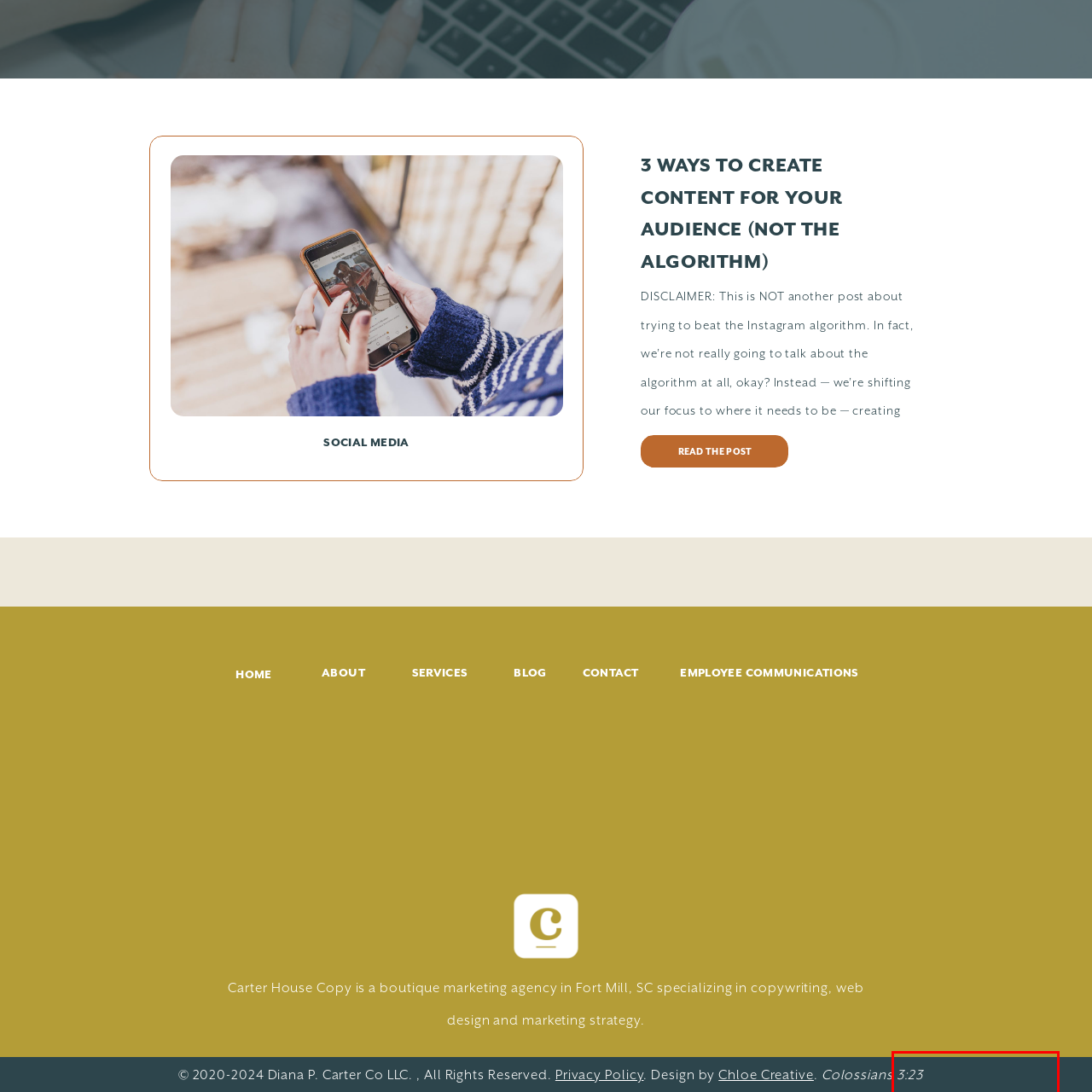What is the theme of the content?
Focus on the area within the red boundary in the image and answer the question with one word or a short phrase.

Personal or professional growth